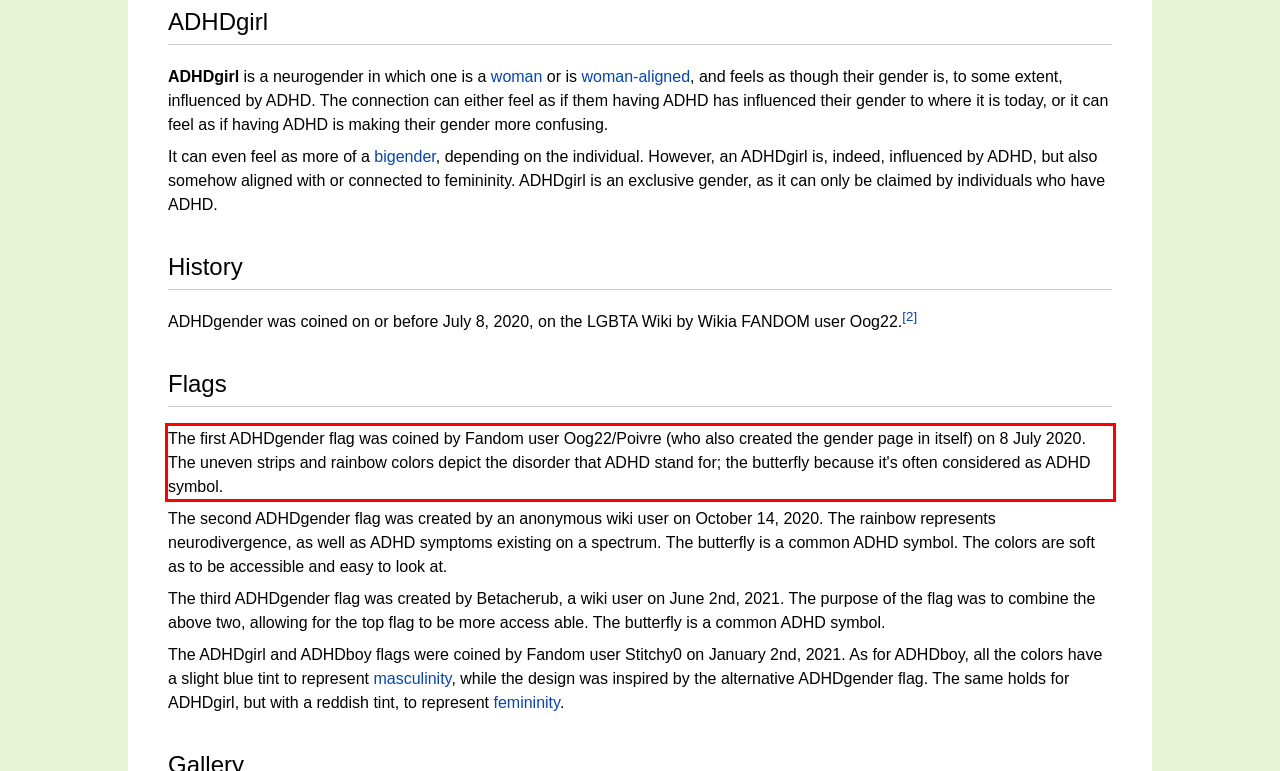Please examine the screenshot of the webpage and read the text present within the red rectangle bounding box.

The first ADHDgender flag was coined by Fandom user Oog22/Poivre (who also created the gender page in itself) on 8 July 2020. The uneven strips and rainbow colors depict the disorder that ADHD stand for; the butterfly because it's often considered as ADHD symbol.